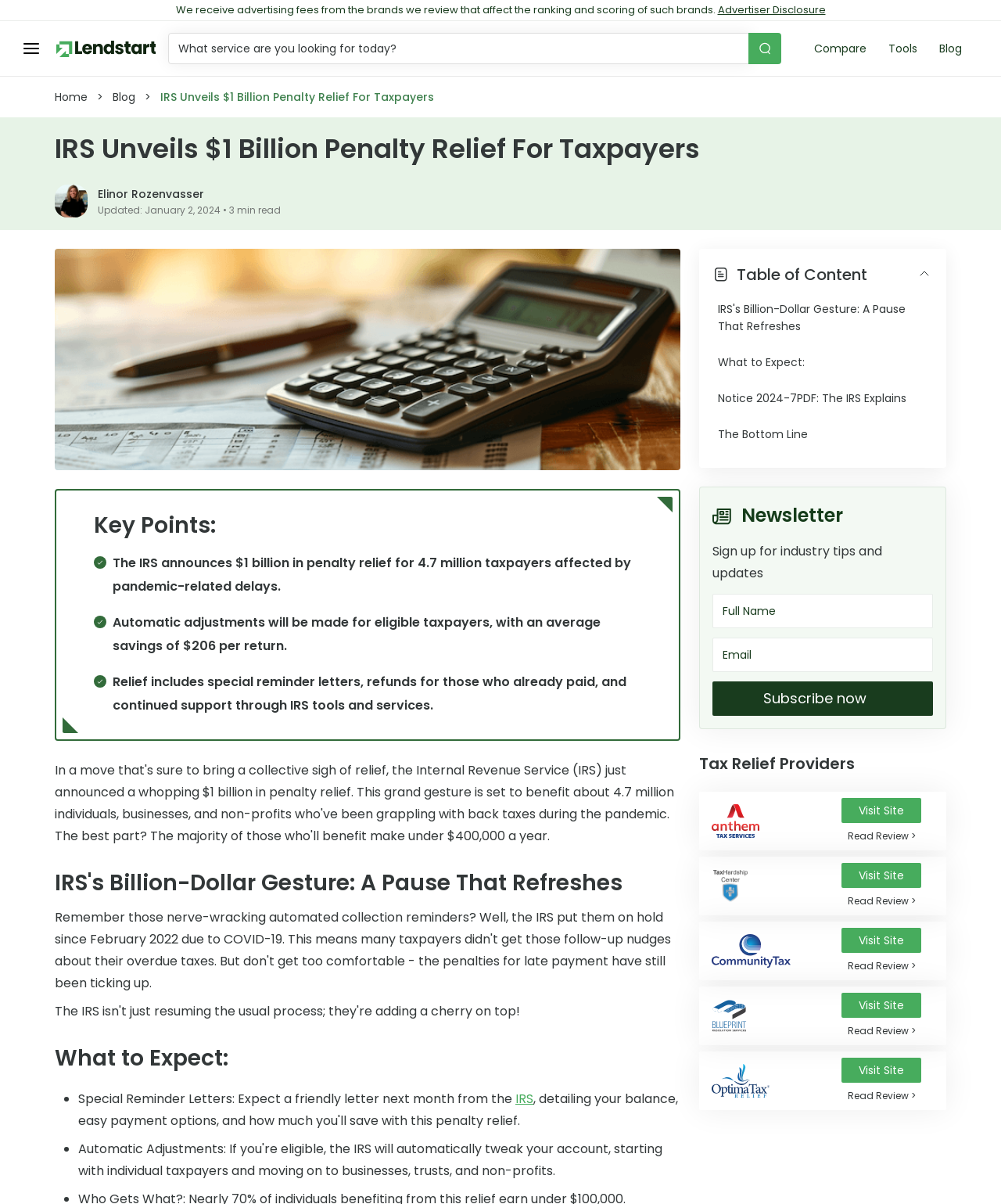Please identify the bounding box coordinates of the element I need to click to follow this instruction: "Visit the IRS webpage".

[0.055, 0.074, 0.088, 0.087]